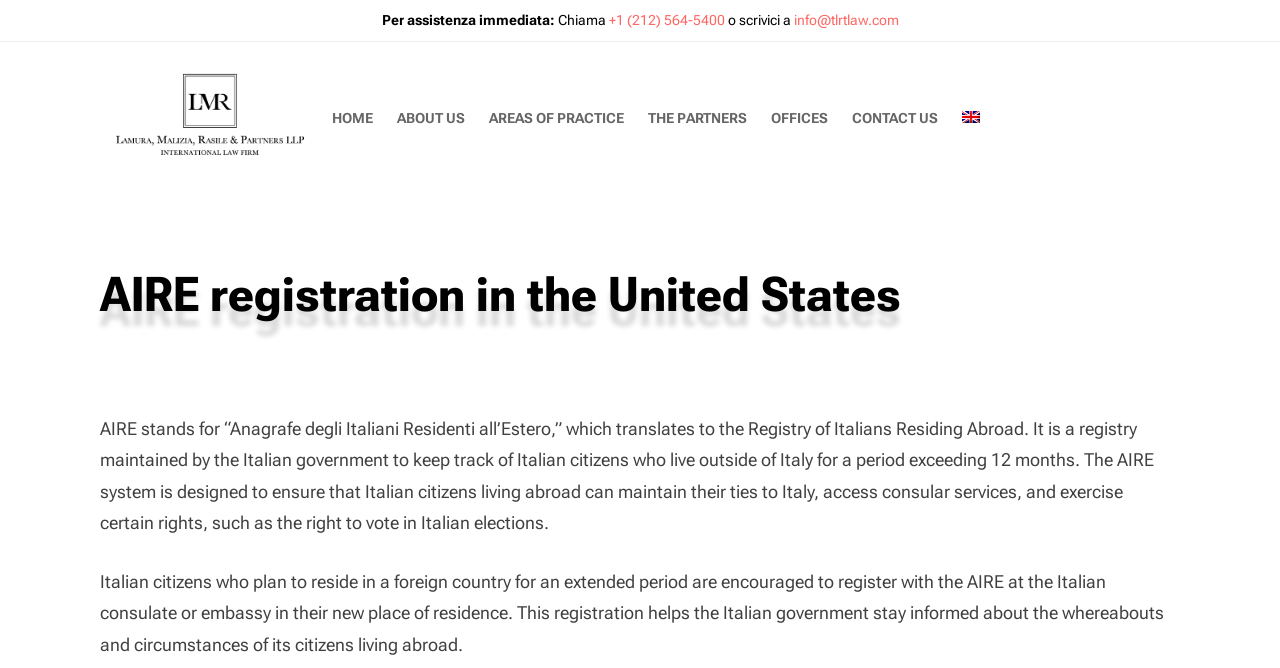Specify the bounding box coordinates of the element's area that should be clicked to execute the given instruction: "Go to the home page". The coordinates should be four float numbers between 0 and 1, i.e., [left, top, right, bottom].

[0.259, 0.161, 0.291, 0.193]